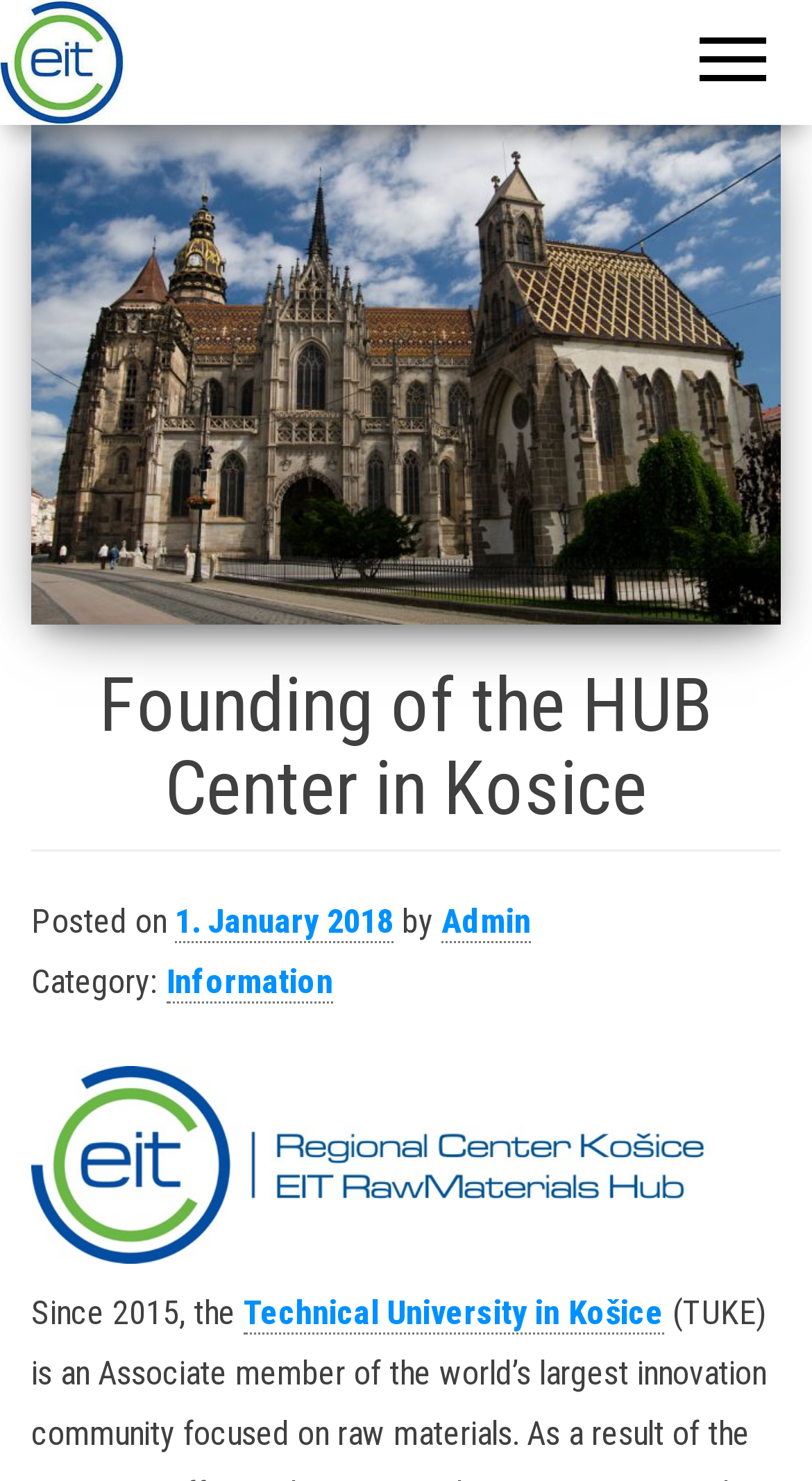Use one word or a short phrase to answer the question provided: 
What is the date of the post?

1. January 2018